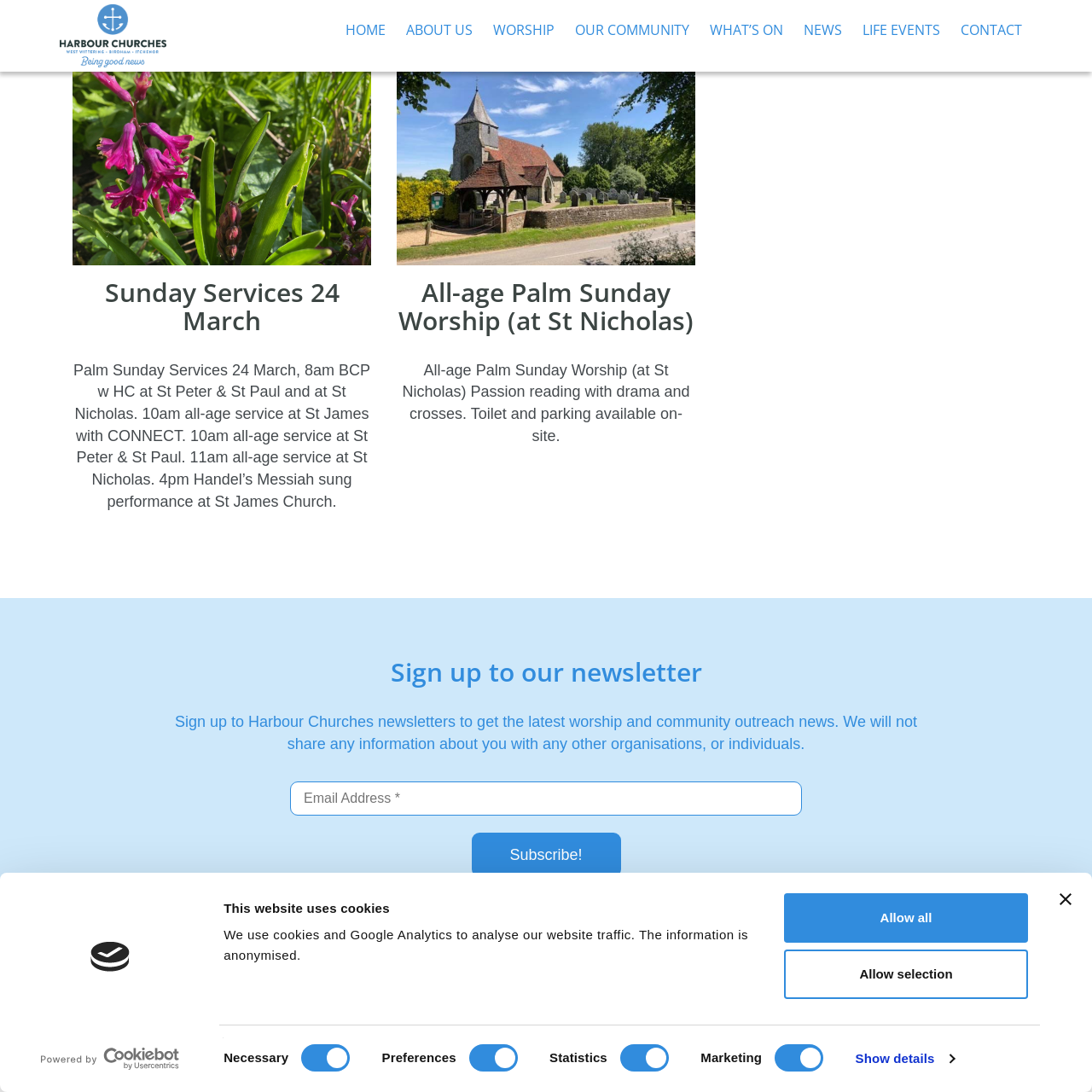Please find the top heading of the webpage and generate its text.

Tag: Palm Sunday in Itchenor